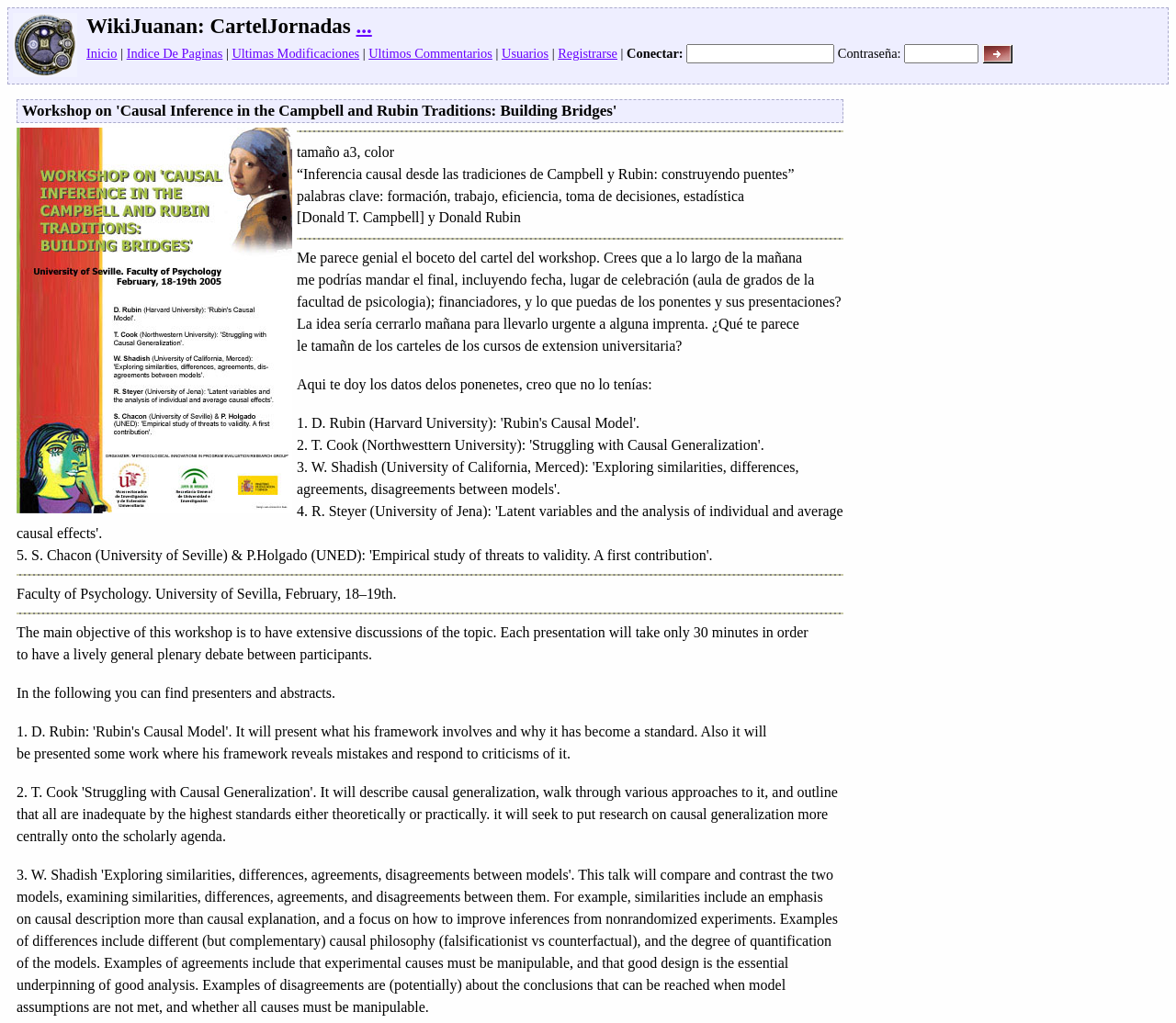What is the size of the cartel?
Provide a detailed and well-explained answer to the question.

I found the size of the cartel by looking at the list item with the text 'tamaño a3, color'.